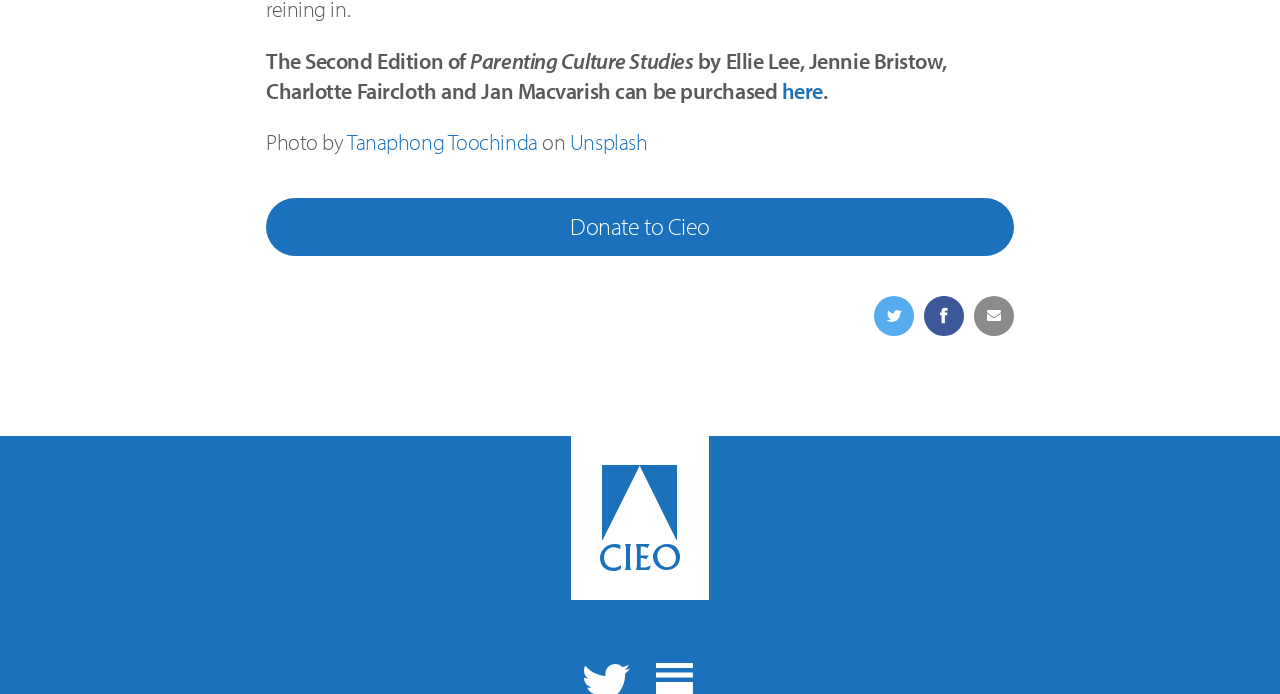Locate the bounding box coordinates for the element described below: "here". The coordinates must be four float values between 0 and 1, formatted as [left, top, right, bottom].

[0.611, 0.11, 0.643, 0.151]